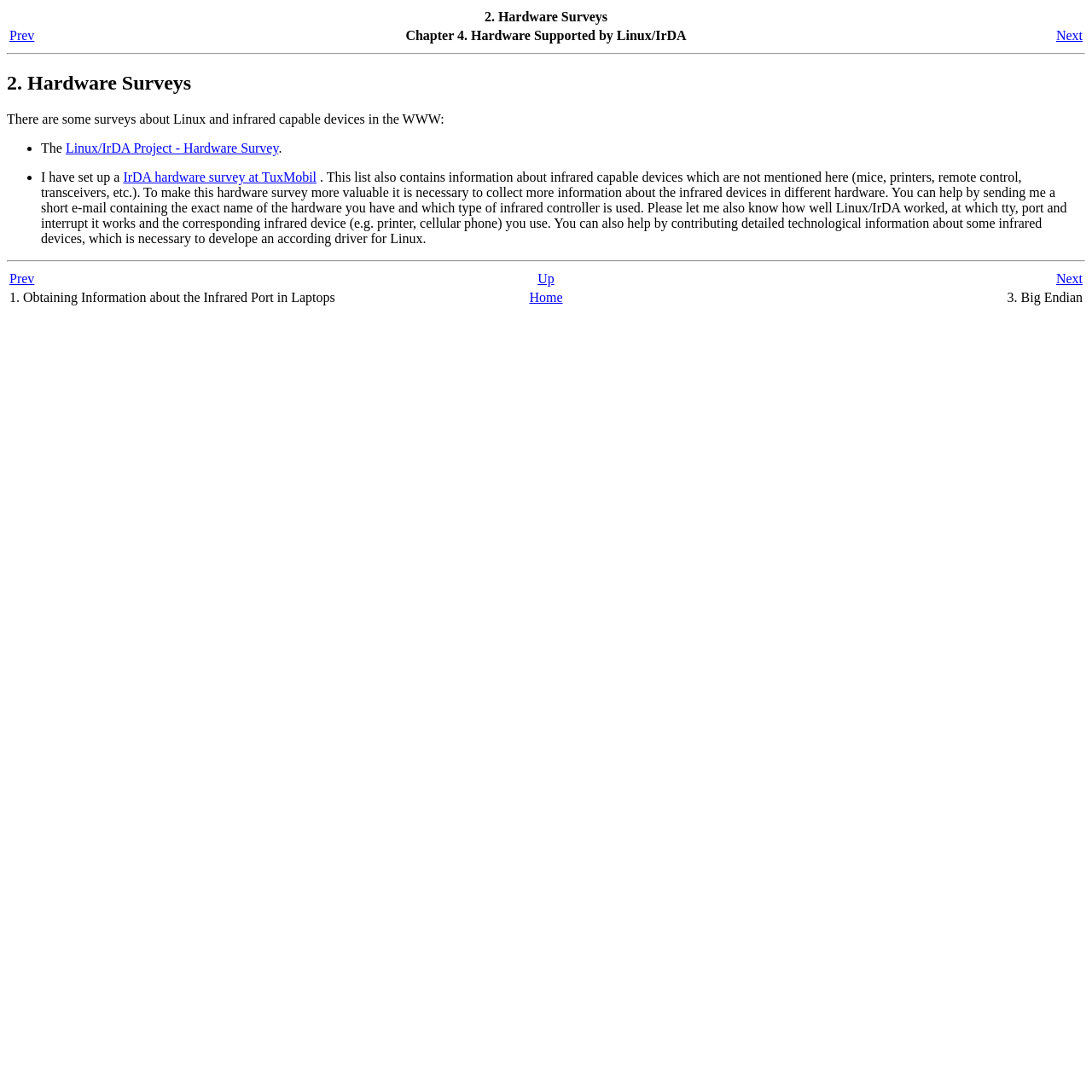Pinpoint the bounding box coordinates of the clickable element needed to complete the instruction: "Read the recent post about 'U.S. Bank Market President Clark Wood Named Chairman of the LVGEA50 Board of Directors'". The coordinates should be provided as four float numbers between 0 and 1: [left, top, right, bottom].

None